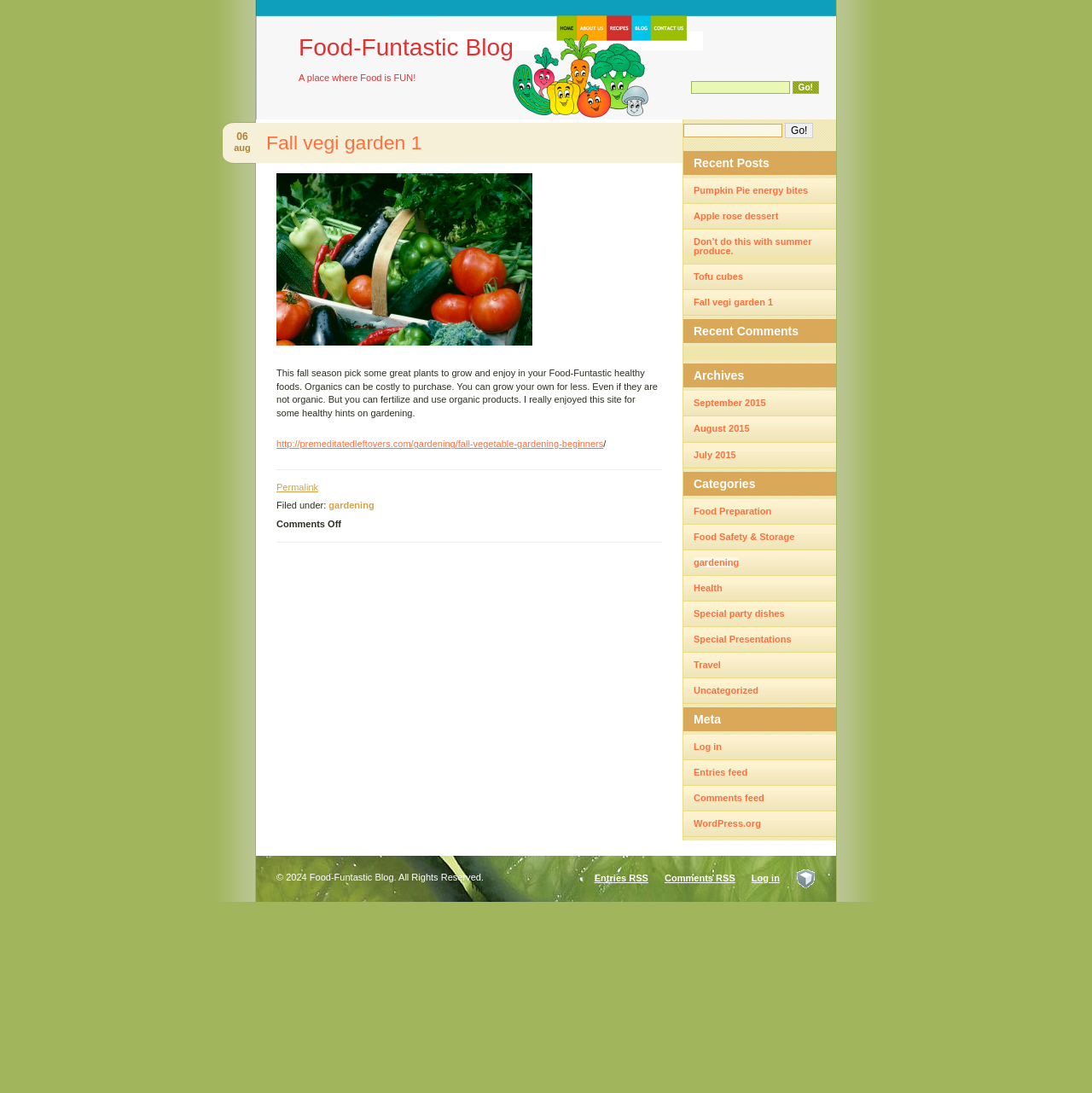Using the provided description Pumpkin Pie energy bites, find the bounding box coordinates for the UI element. Provide the coordinates in (top-left x, top-left y, bottom-right x, bottom-right y) format, ensuring all values are between 0 and 1.

[0.635, 0.169, 0.74, 0.179]